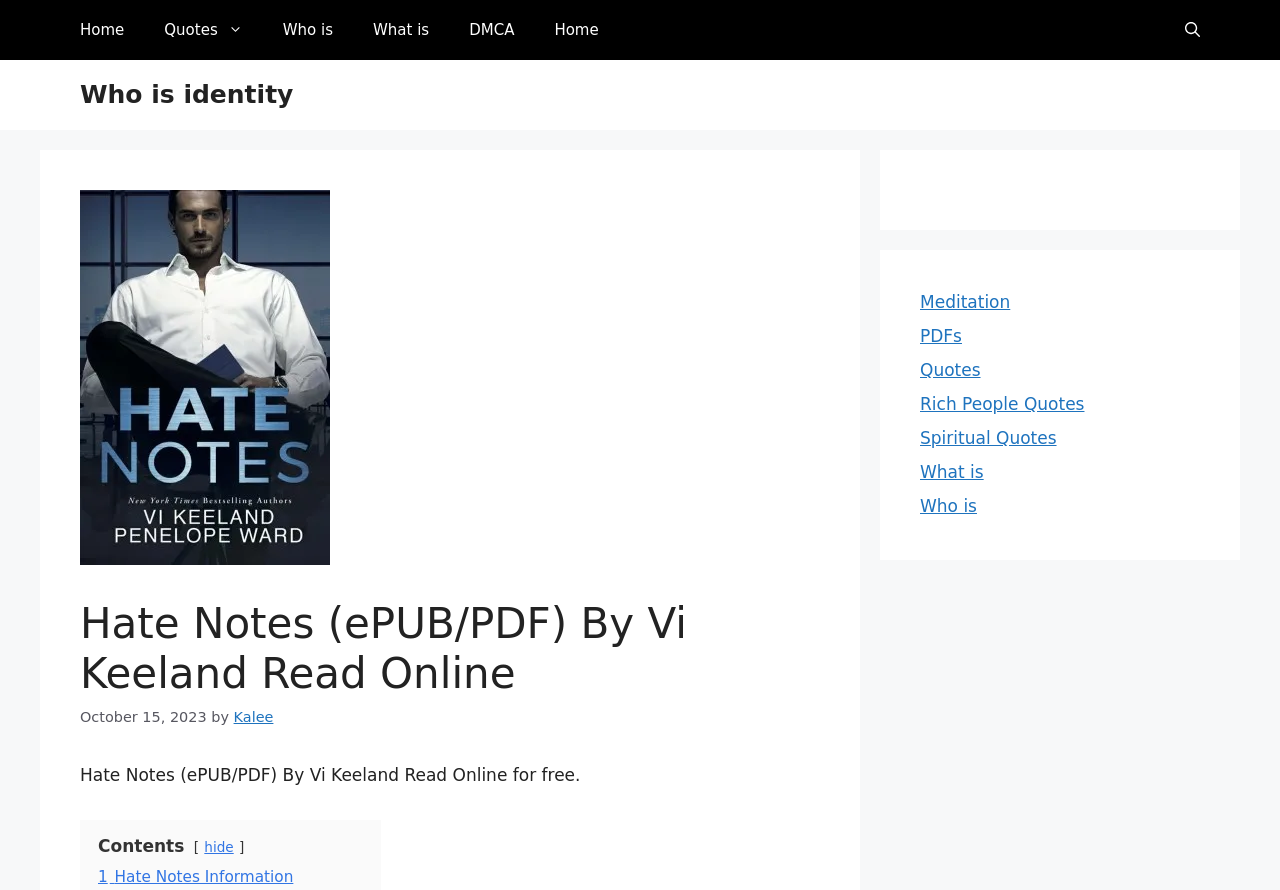Locate the bounding box coordinates of the clickable element to fulfill the following instruction: "search for something". Provide the coordinates as four float numbers between 0 and 1 in the format [left, top, right, bottom].

[0.91, 0.0, 0.953, 0.067]